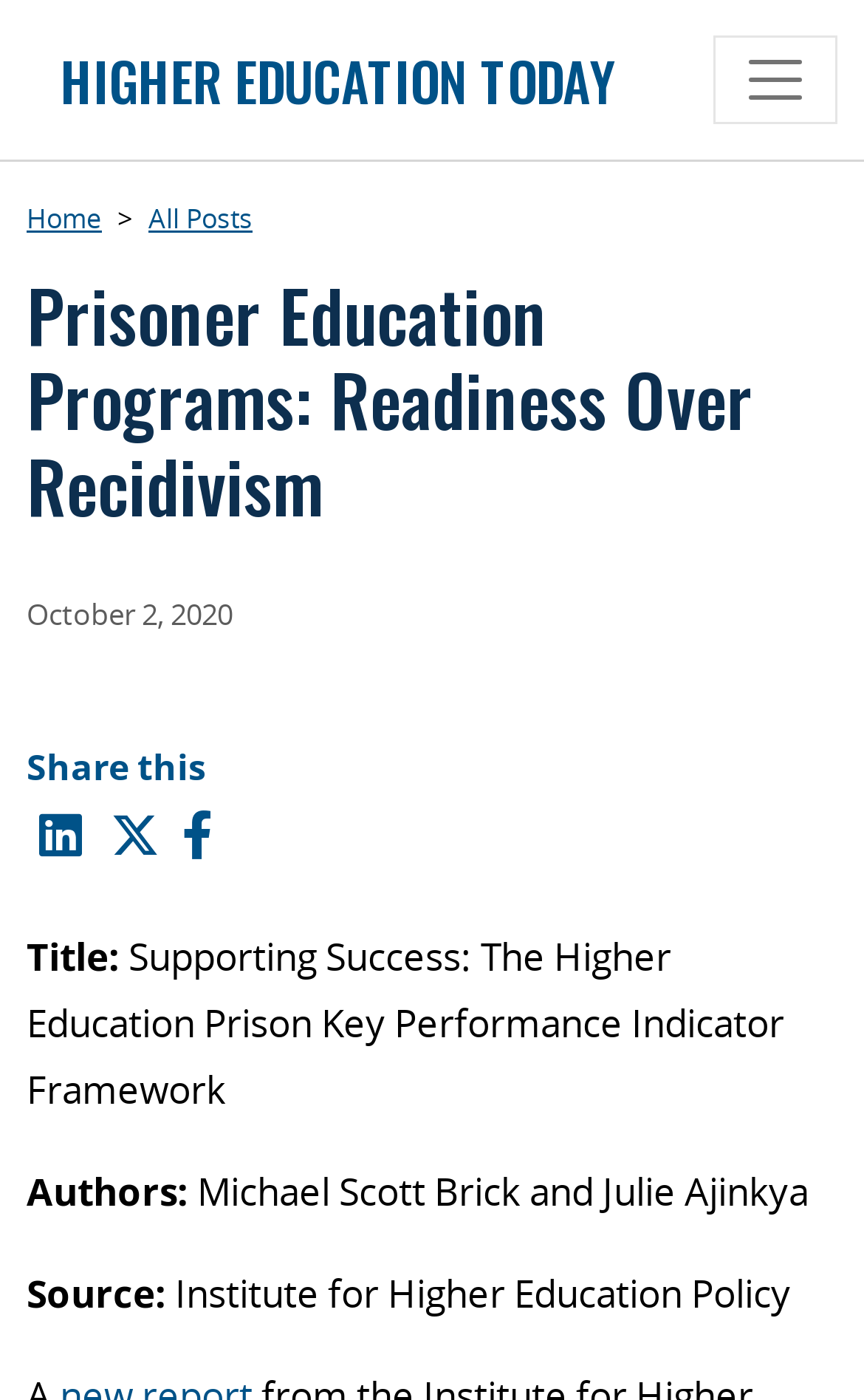What is the date of the post?
Analyze the image and deliver a detailed answer to the question.

The date of the post is mentioned in the webpage, which is October 2, 2020.